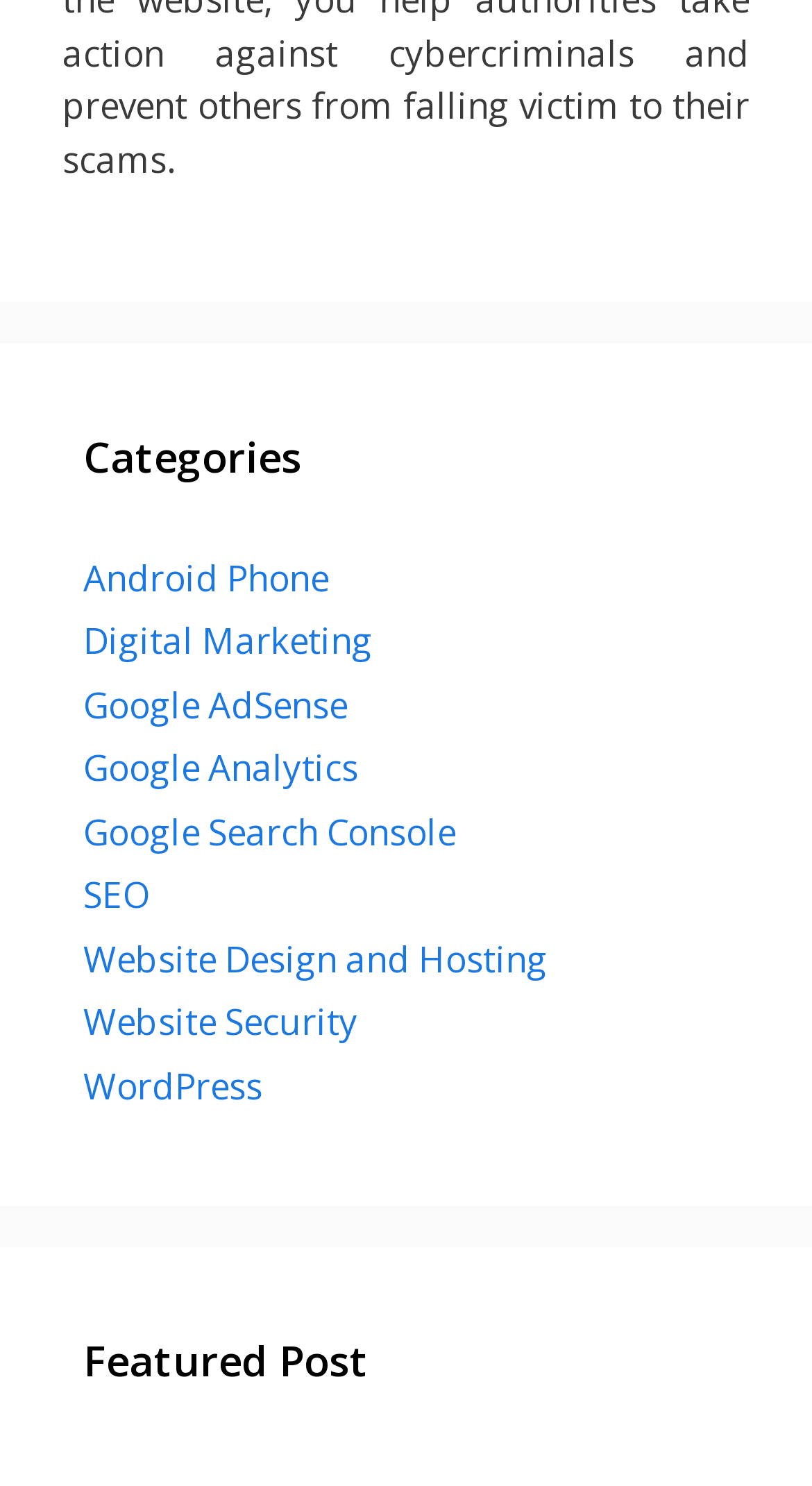Predict the bounding box coordinates of the area that should be clicked to accomplish the following instruction: "Learn about Website Security". The bounding box coordinates should consist of four float numbers between 0 and 1, i.e., [left, top, right, bottom].

[0.103, 0.671, 0.441, 0.704]